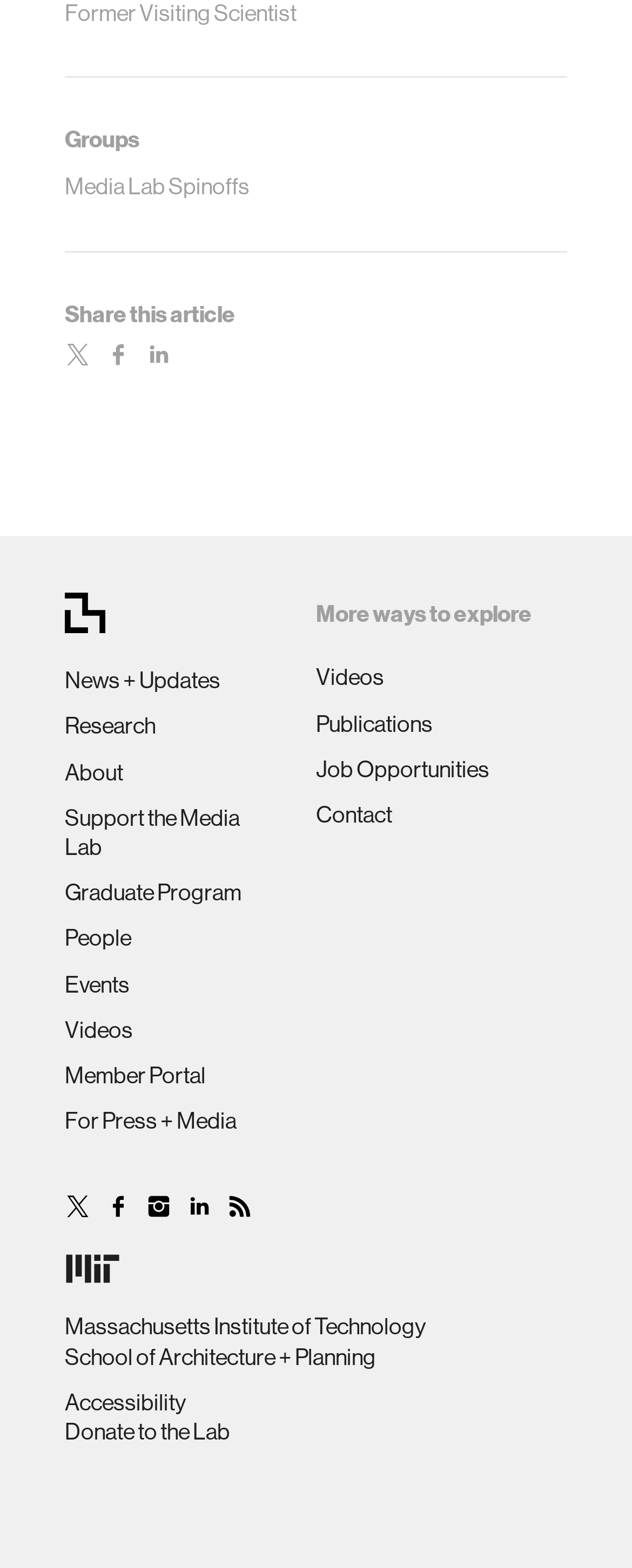Please identify the bounding box coordinates of the region to click in order to complete the given instruction: "Explore Videos". The coordinates should be four float numbers between 0 and 1, i.e., [left, top, right, bottom].

[0.103, 0.648, 0.21, 0.665]